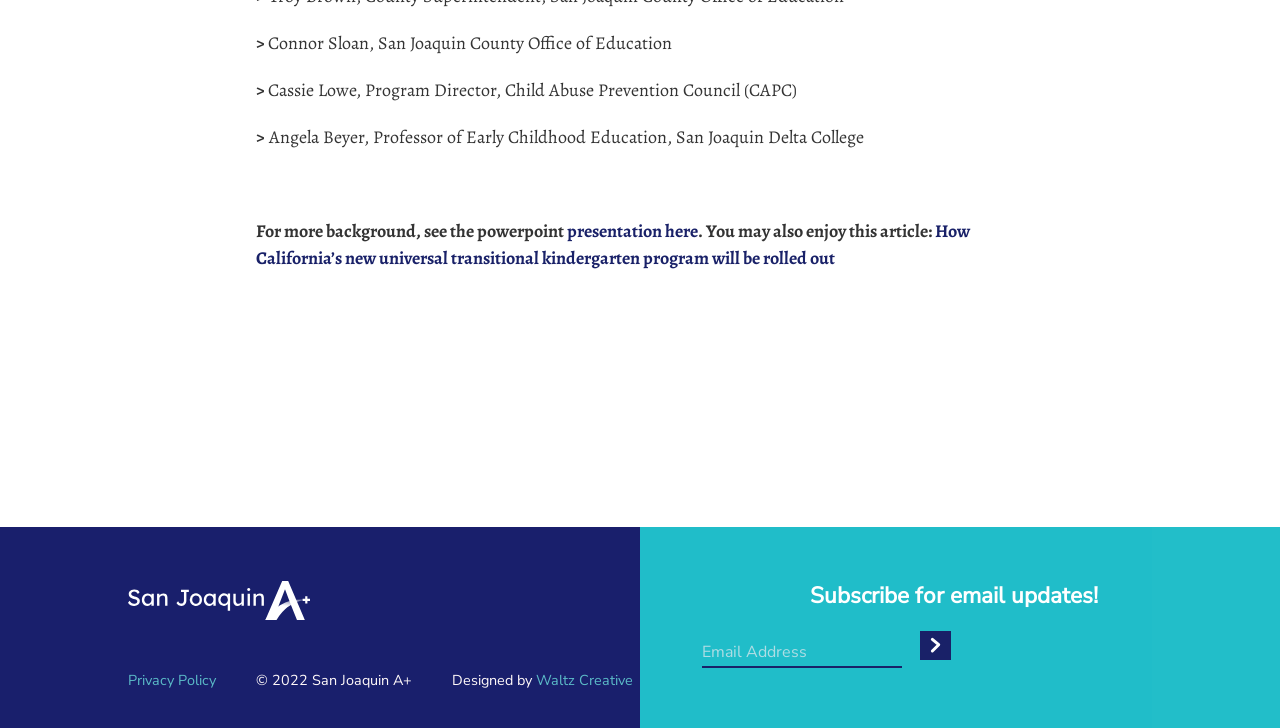What is the organization associated with the copyright?
Based on the image, answer the question with as much detail as possible.

The webpage has a footer section that mentions '© 2022 San Joaquin A+', indicating that San Joaquin A+ is the organization associated with the copyright.